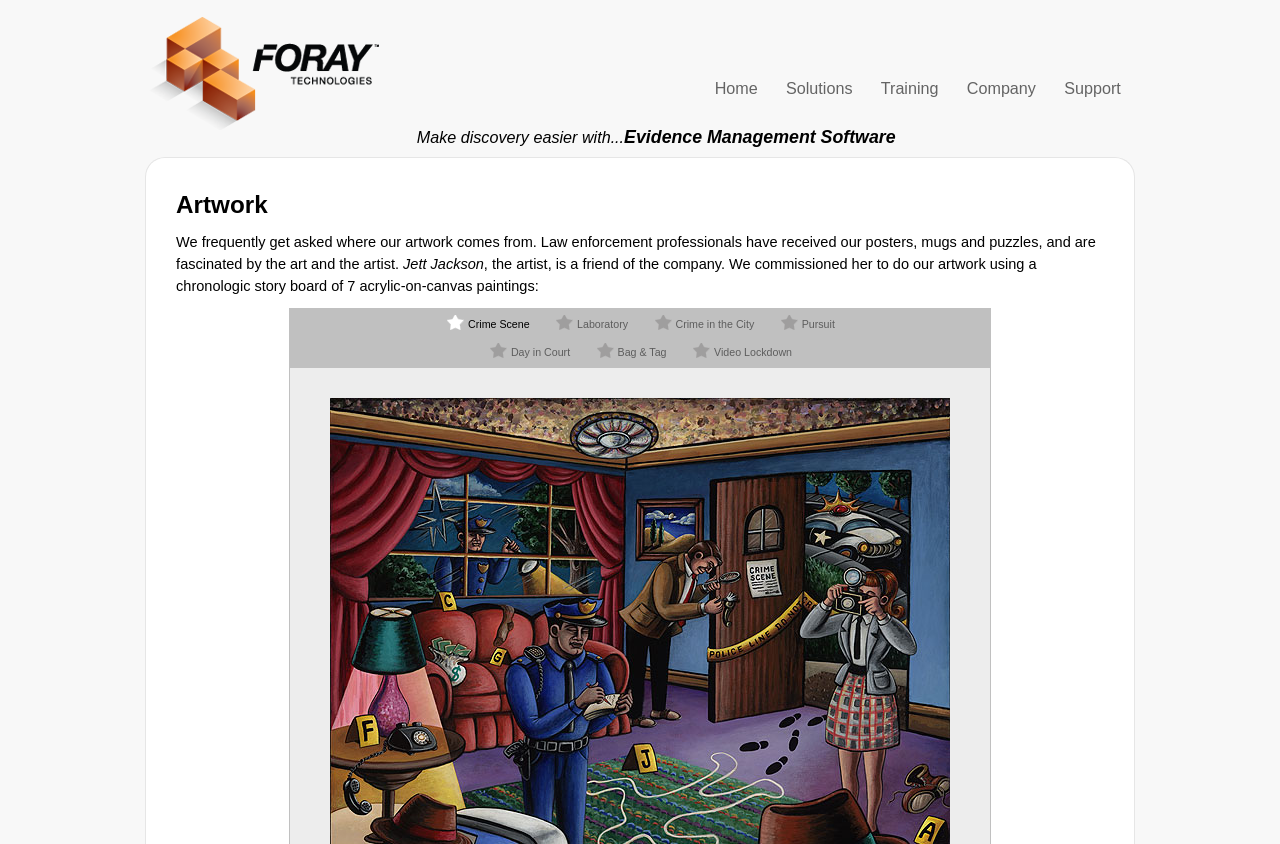Carefully examine the image and provide an in-depth answer to the question: Who is the artist of the artwork?

The webpage mentions that 'Jett Jackson, the artist, is a friend of the company. We commissioned her to do our artwork...' which indicates that Jett Jackson is the artist of the artwork.